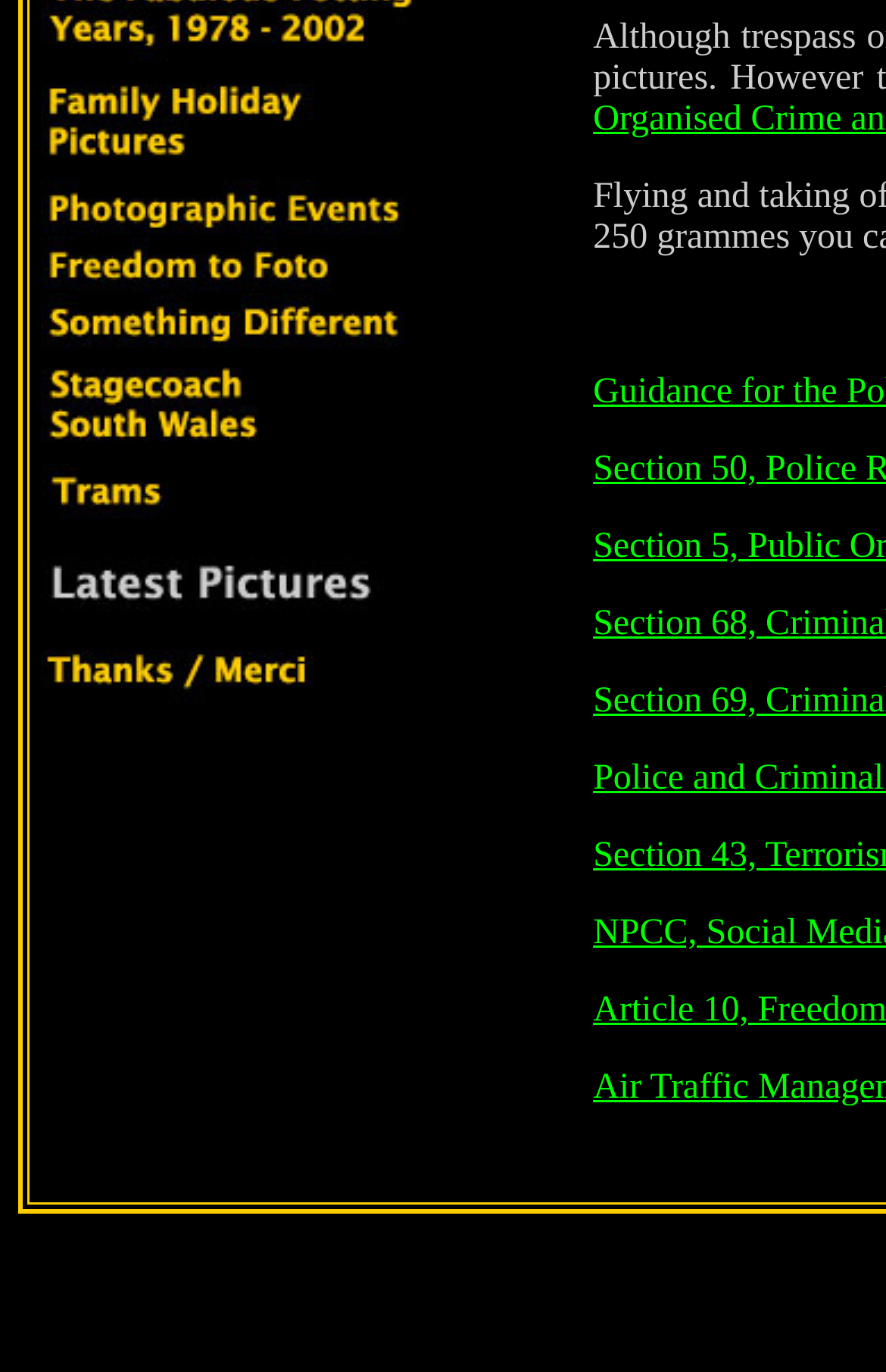Locate the bounding box of the UI element defined by this description: "name="Image38"". The coordinates should be given as four float numbers between 0 and 1, formatted as [left, top, right, bottom].

[0.046, 0.426, 0.469, 0.454]